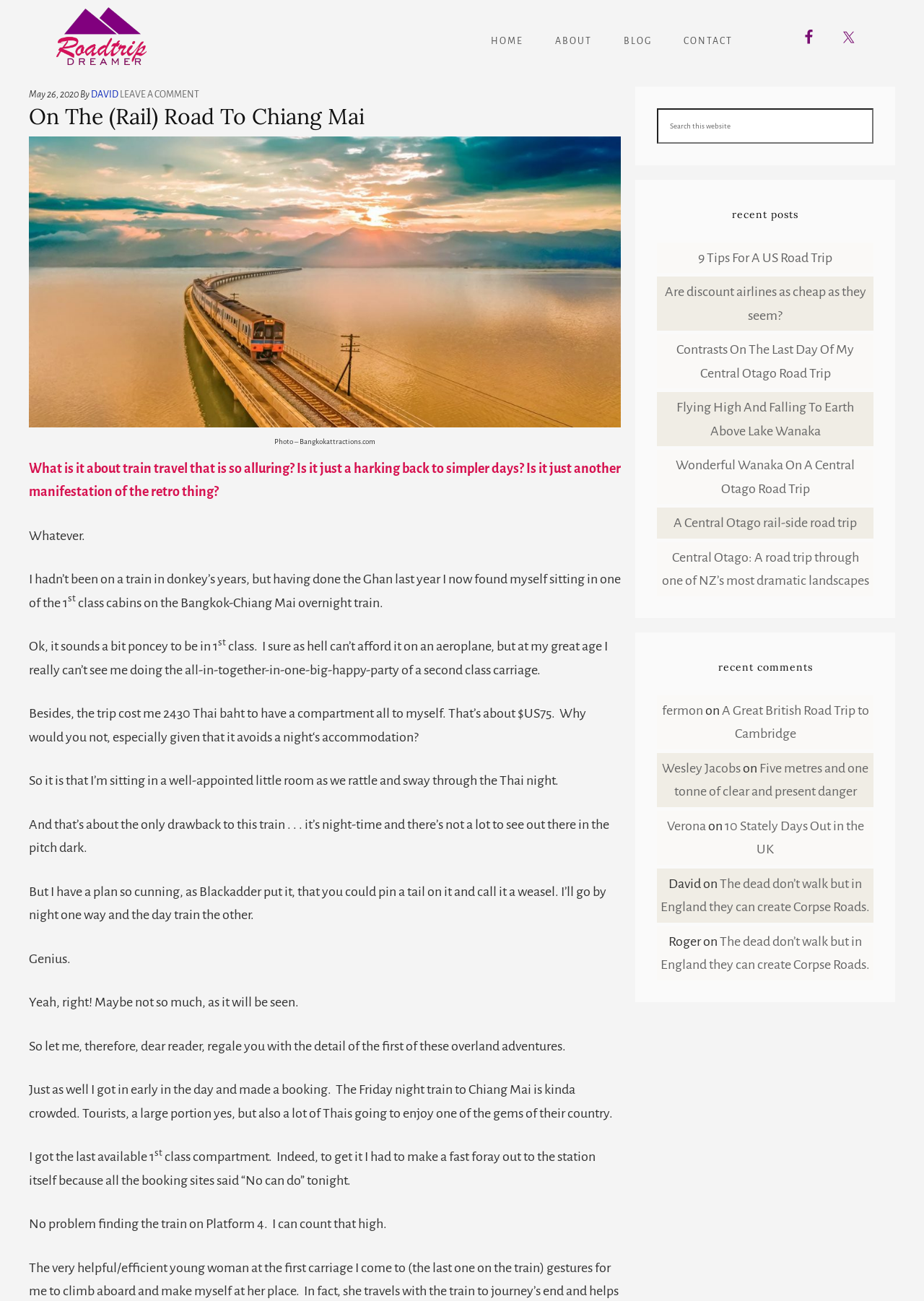Determine the bounding box coordinates for the area that should be clicked to carry out the following instruction: "Search this website".

[0.711, 0.083, 0.945, 0.11]